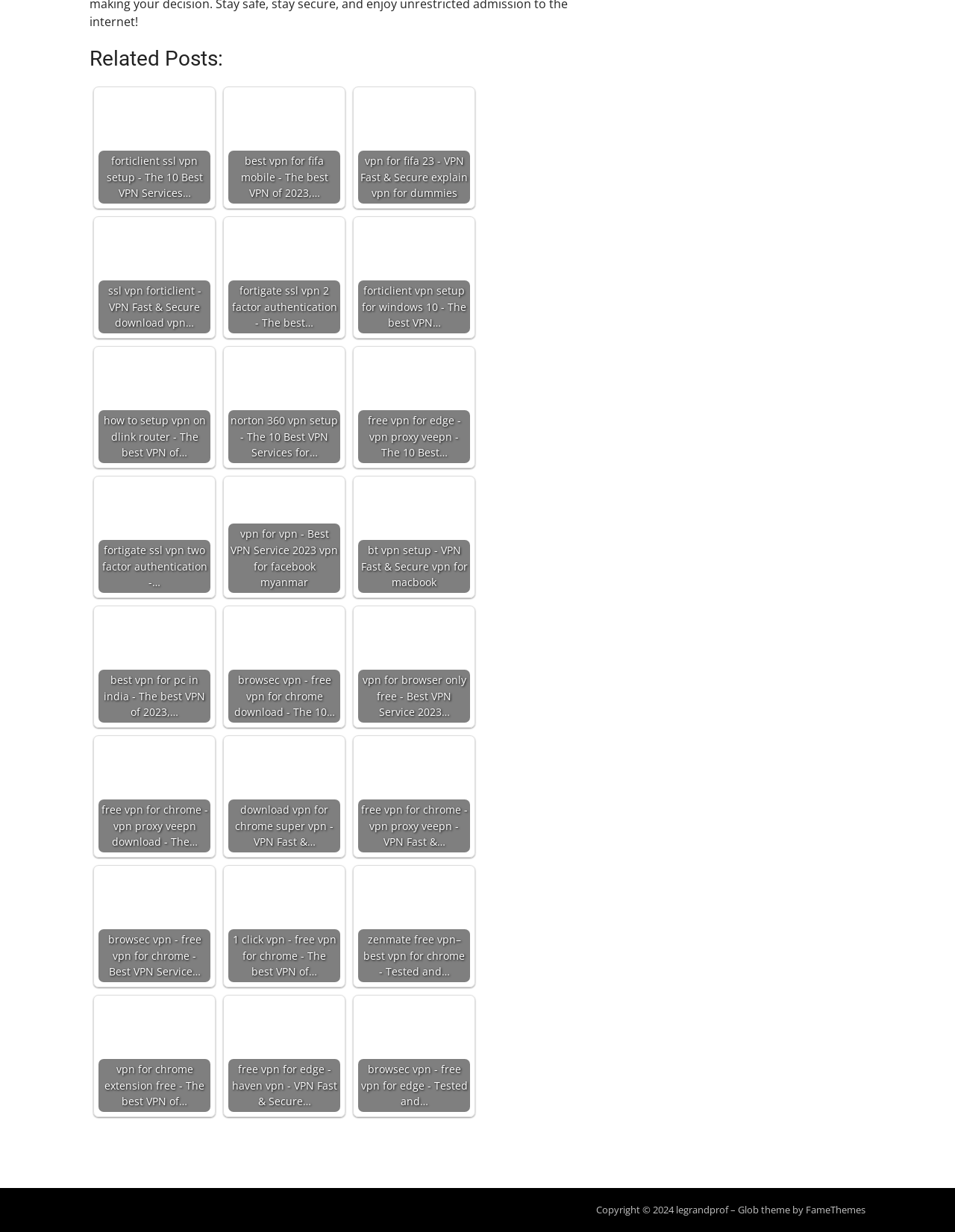Find the UI element described as: "FameThemes" and predict its bounding box coordinates. Ensure the coordinates are four float numbers between 0 and 1, [left, top, right, bottom].

[0.844, 0.976, 0.906, 0.987]